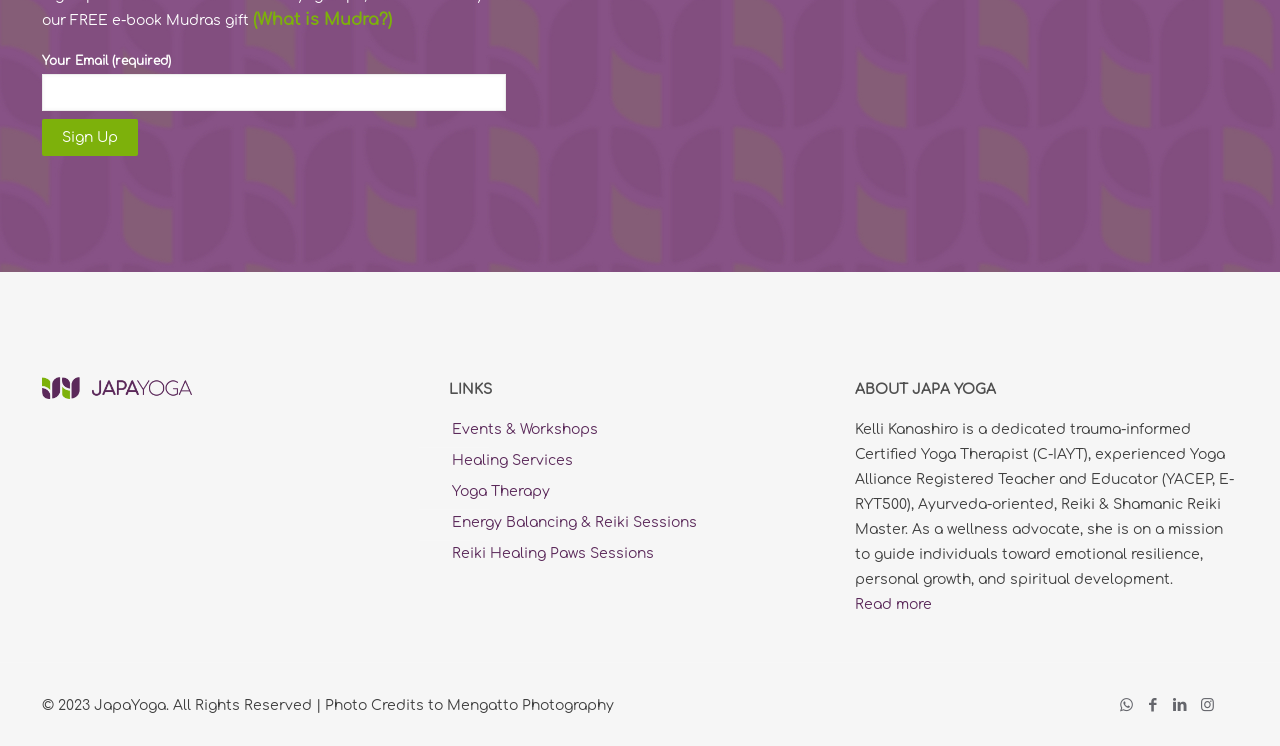Examine the image and give a thorough answer to the following question:
What is the copyright year of JapaYoga?

The copyright information is located at the bottom of the webpage, stating '© 2023 JapaYoga. All Rights Reserved | Photo Credits to Mengatto Photography'.